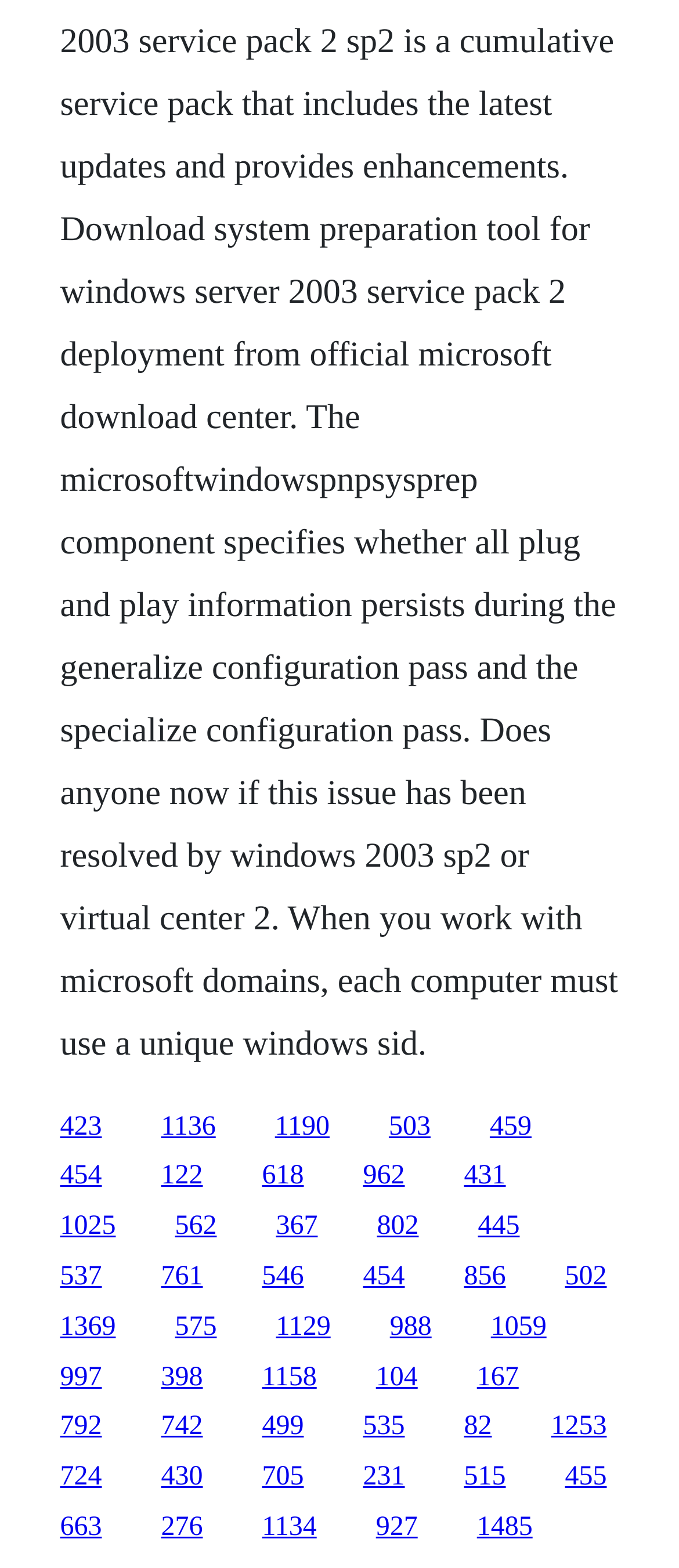What is the vertical position of the first link?
We need a detailed and exhaustive answer to the question. Please elaborate.

I looked at the y1 coordinate of the first link element, which is 0.709, indicating its vertical position on the webpage.